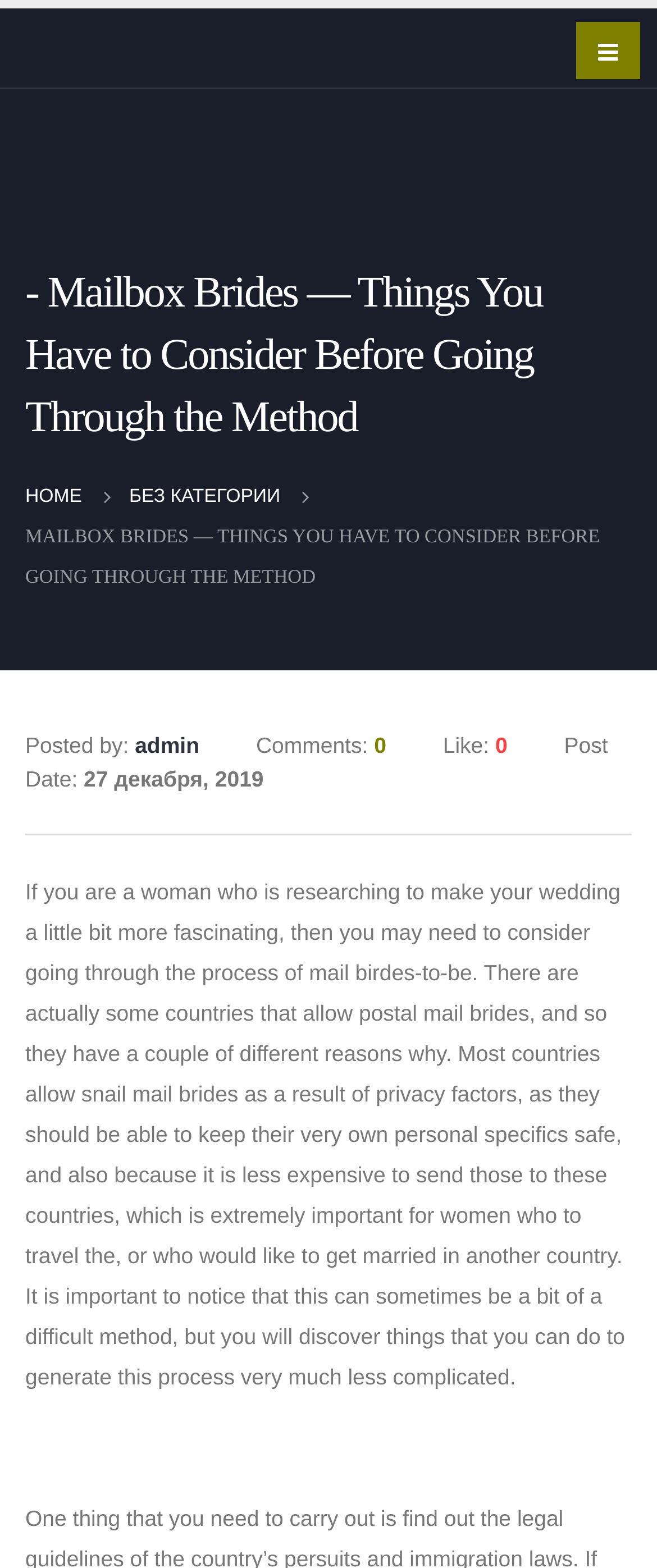Please determine the bounding box coordinates for the UI element described as: "Без категории".

[0.197, 0.304, 0.427, 0.33]